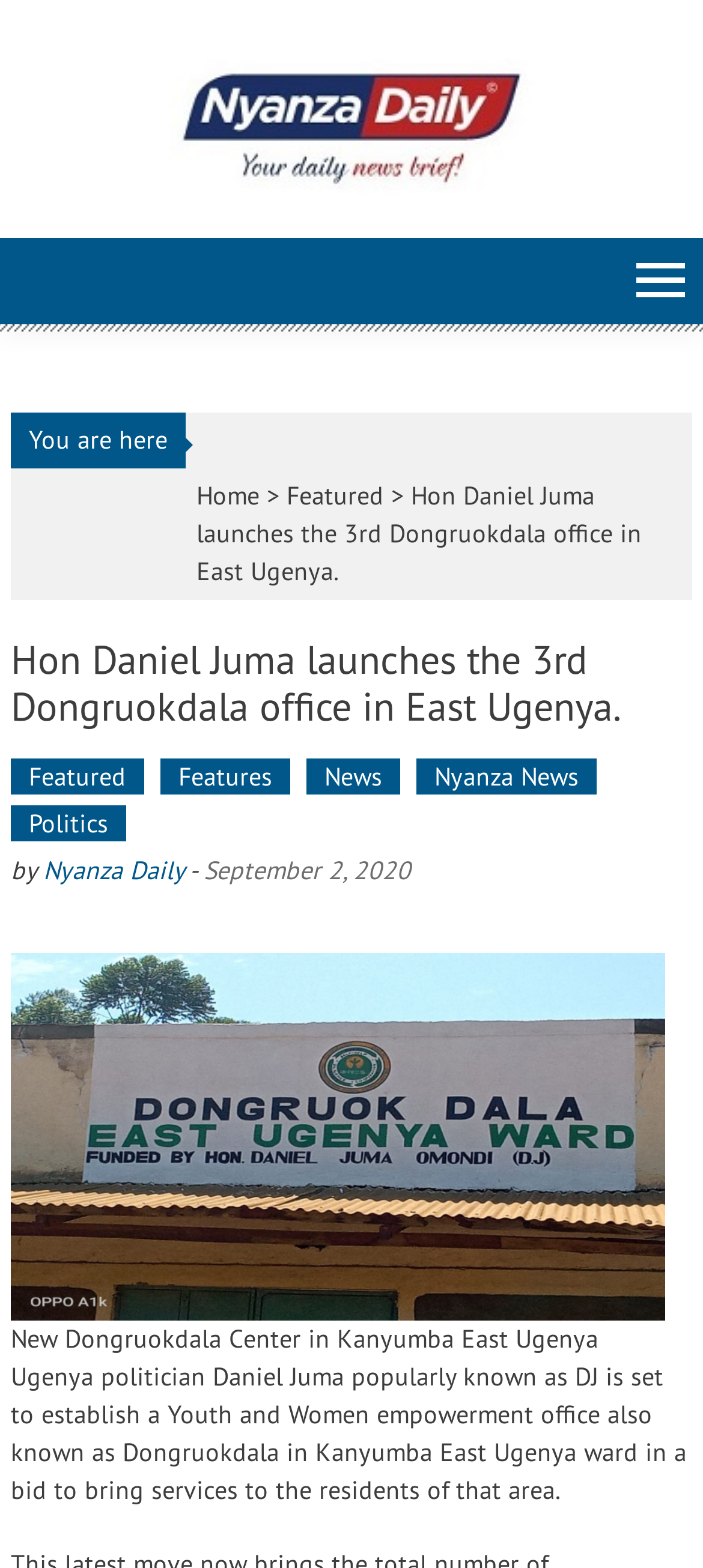What is the name of the news organization?
Look at the image and respond to the question as thoroughly as possible.

The article mentions 'by Nyanza Daily' in the text, which implies that Nyanza Daily is the news organization that published the article.